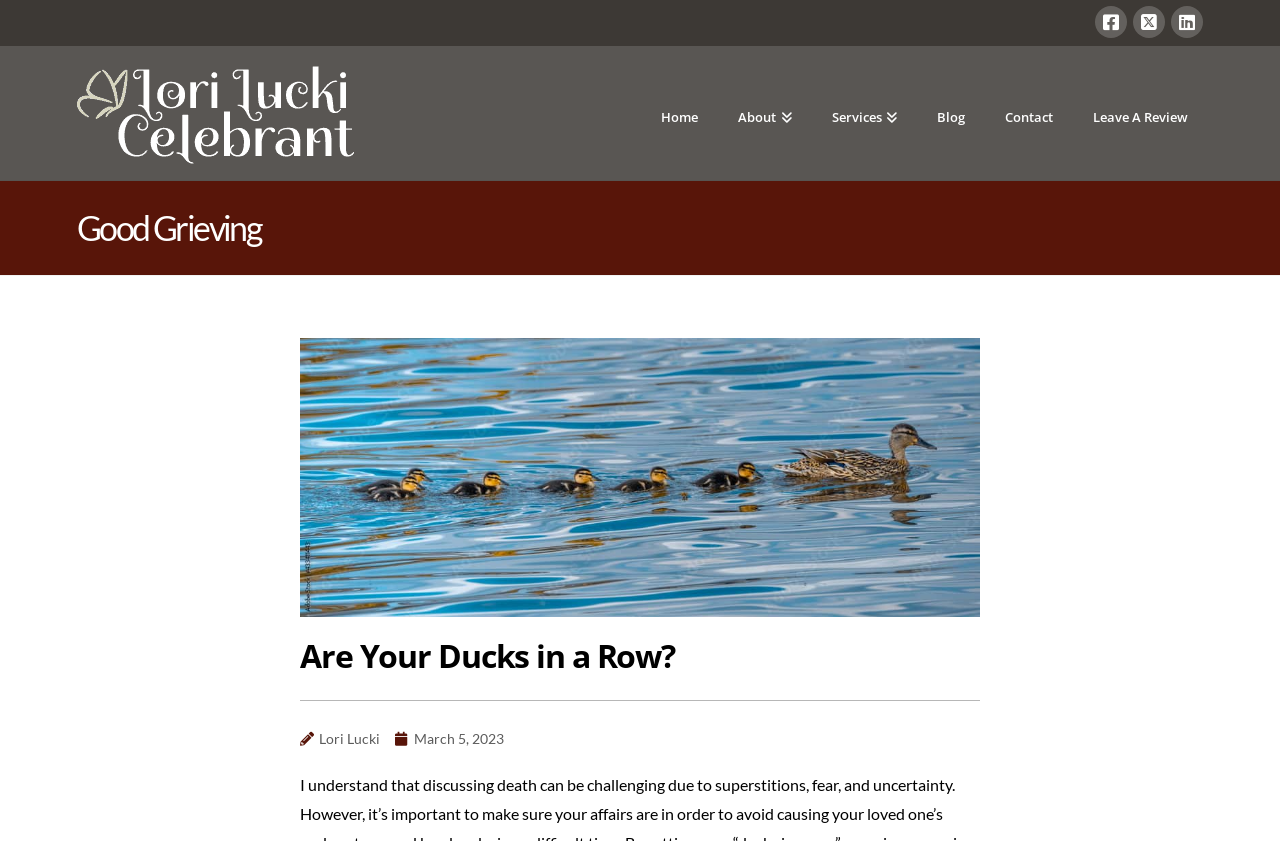Please mark the bounding box coordinates of the area that should be clicked to carry out the instruction: "visit Facebook page".

[0.856, 0.007, 0.881, 0.045]